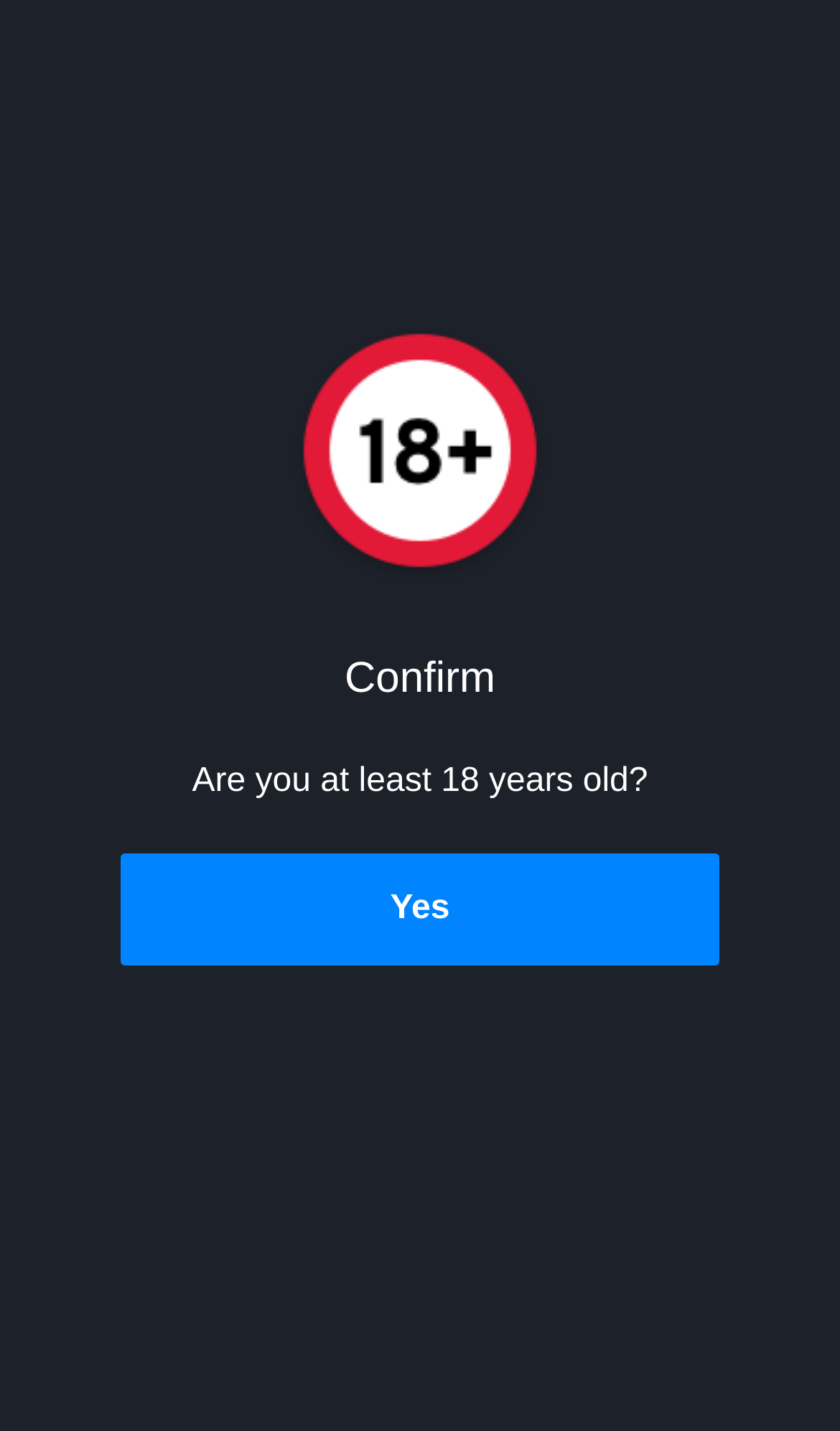Describe all significant elements and features of the webpage.

The webpage is titled "Confirm" and has a main section that occupies the entire page. At the top, there is a header section that spans the full width of the page. Within the header, there is a heading element that displays the title "Confirm". 

Below the header, there is a static text element that asks "Are you at least 18 years old?" positioned roughly in the middle of the page. 

Underneath the text, there is a button labeled "Yes" that spans almost the full width of the page, with a small margin on the left and right sides. The button is centered horizontally and positioned near the middle of the page.